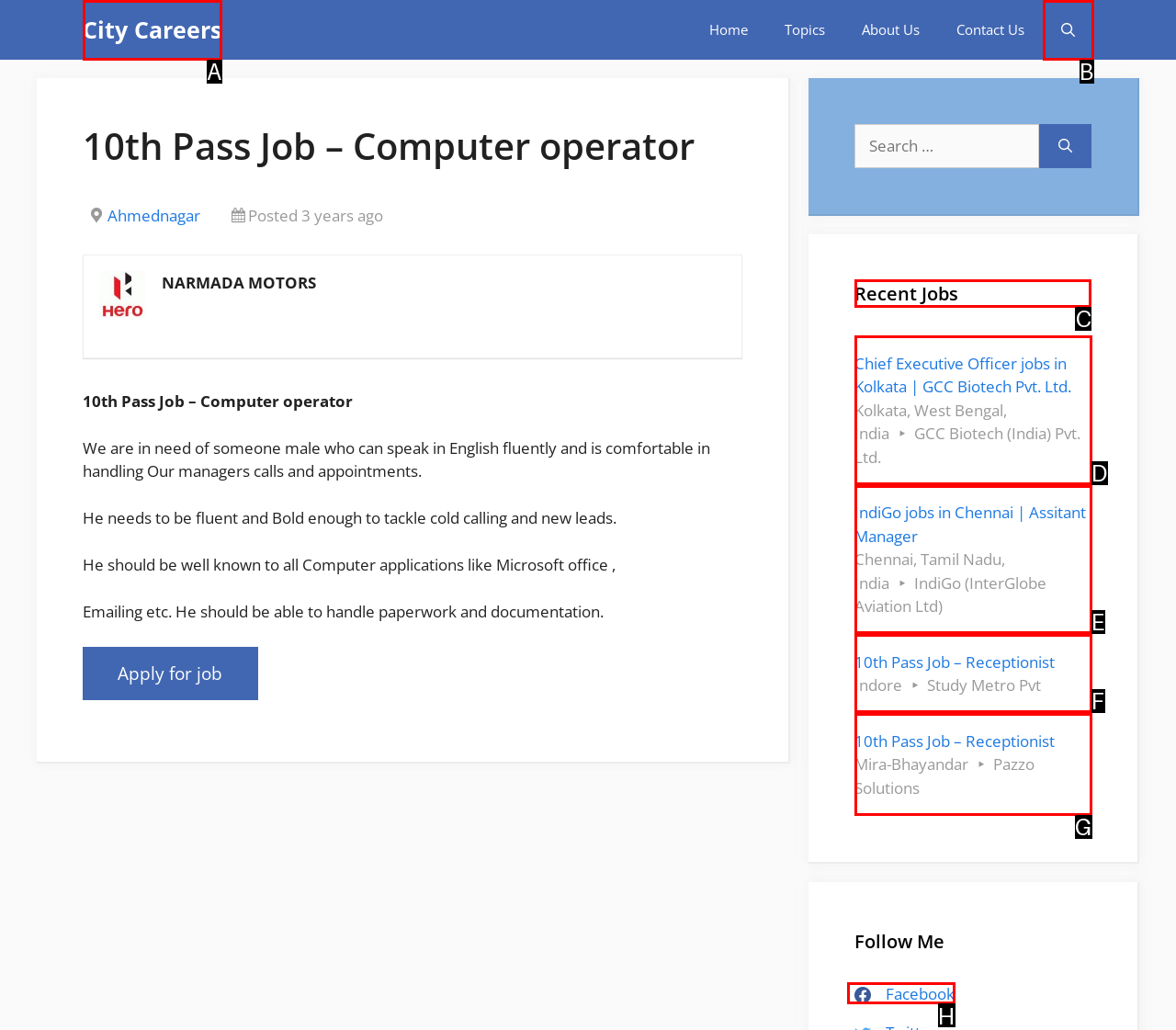Determine the correct UI element to click for this instruction: View the 'Recent Jobs' section. Respond with the letter of the chosen element.

C